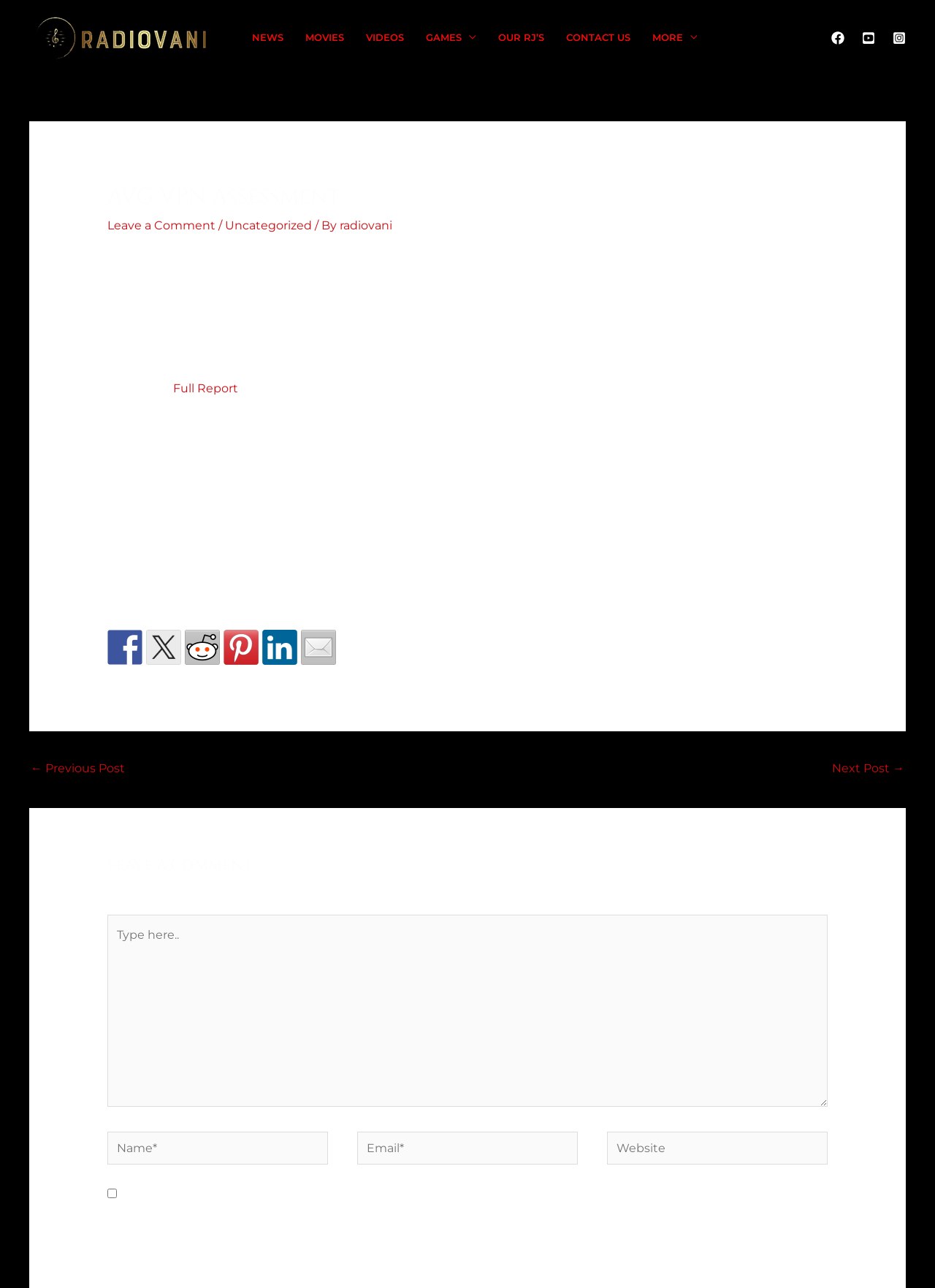Determine the bounding box coordinates of the clickable element necessary to fulfill the instruction: "Explore the 'ENTREPRENEURSHIP TIPS' section". Provide the coordinates as four float numbers within the 0 to 1 range, i.e., [left, top, right, bottom].

None